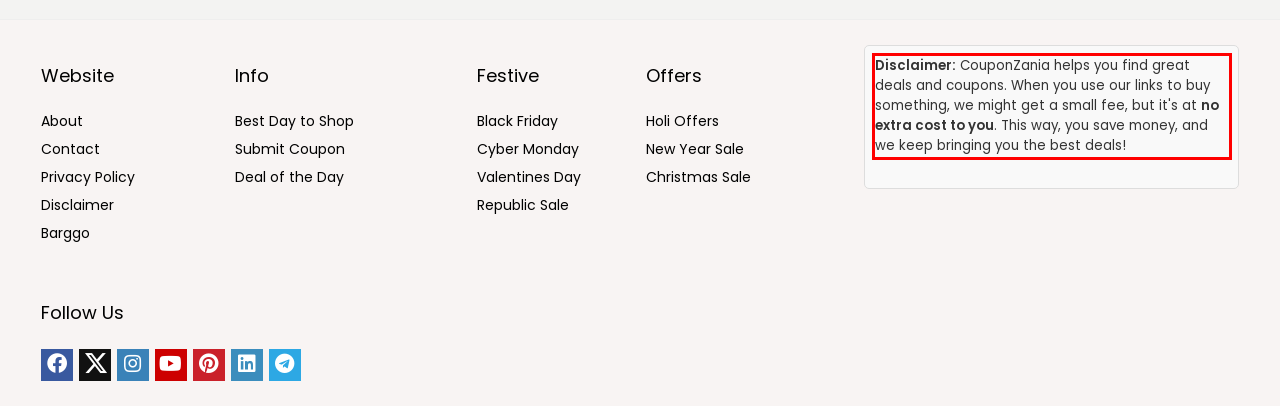From the screenshot of the webpage, locate the red bounding box and extract the text contained within that area.

Disclaimer: CouponZania helps you find great deals and coupons. When you use our links to buy something, we might get a small fee, but it's at no extra cost to you. This way, you save money, and we keep bringing you the best deals!